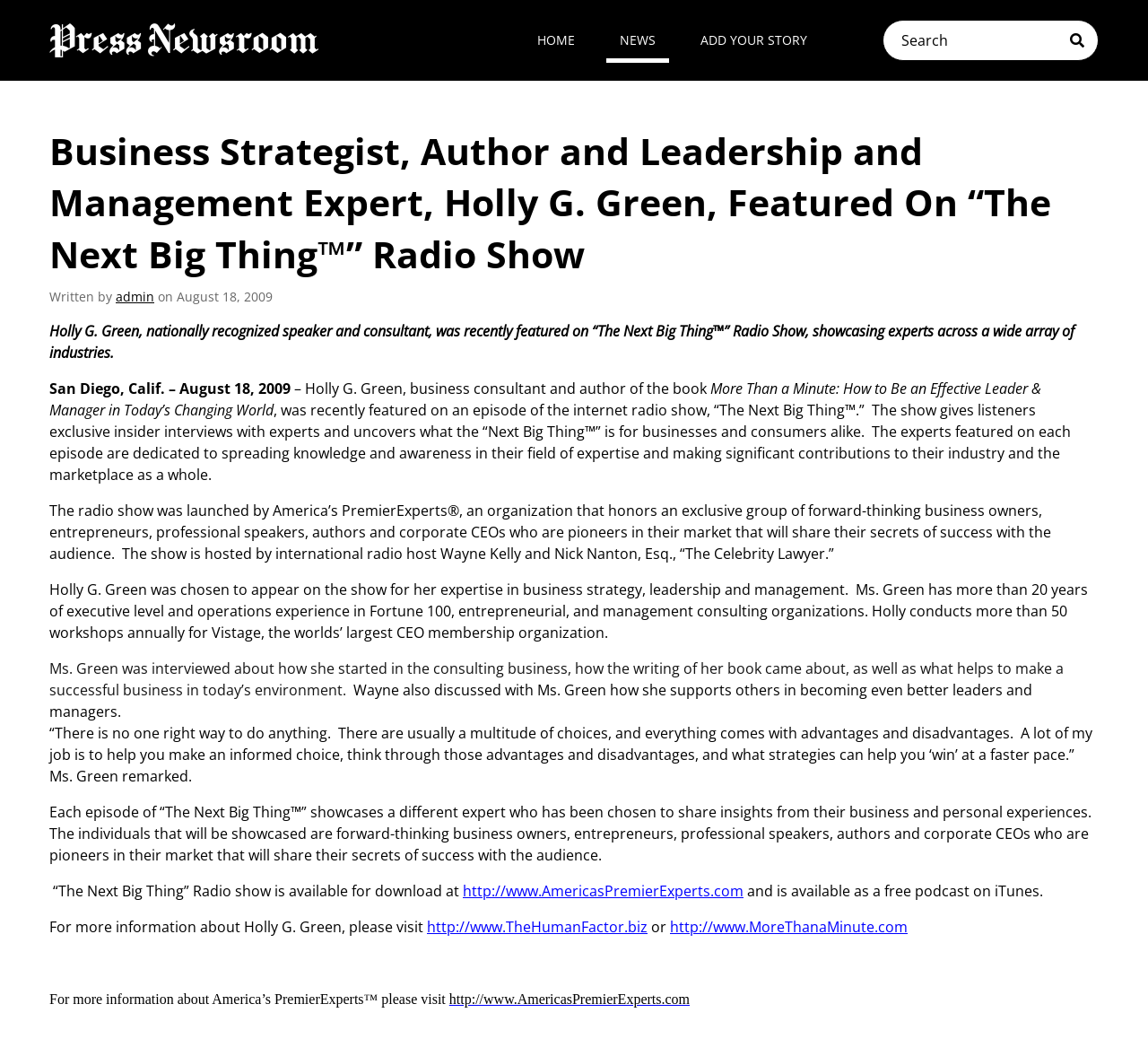Locate the bounding box coordinates of the element that should be clicked to fulfill the instruction: "Search for something".

[0.769, 0.019, 0.957, 0.059]